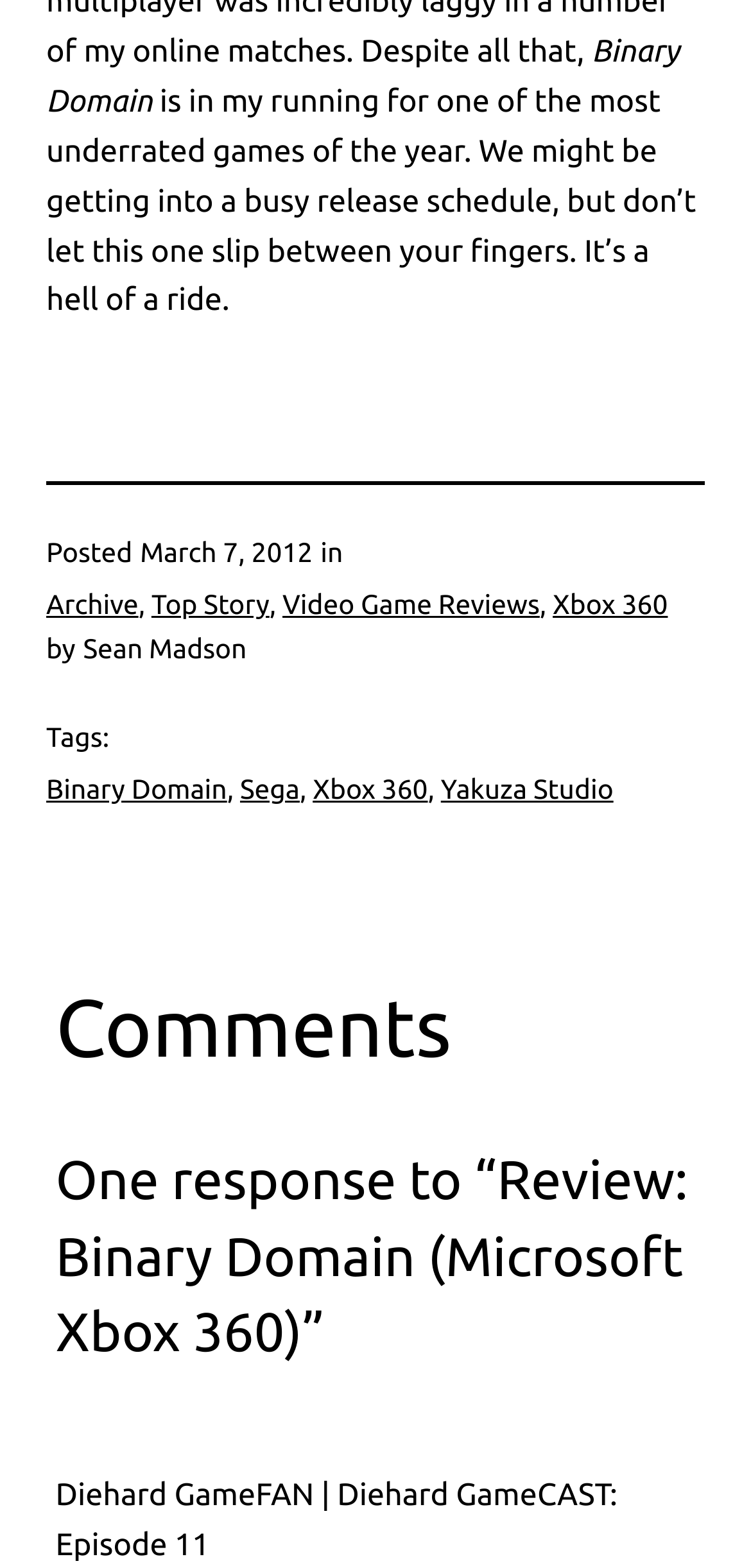Please determine the bounding box coordinates for the UI element described here. Use the format (top-left x, top-left y, bottom-right x, bottom-right y) with values bounded between 0 and 1: Video Game Reviews

[0.376, 0.375, 0.719, 0.395]